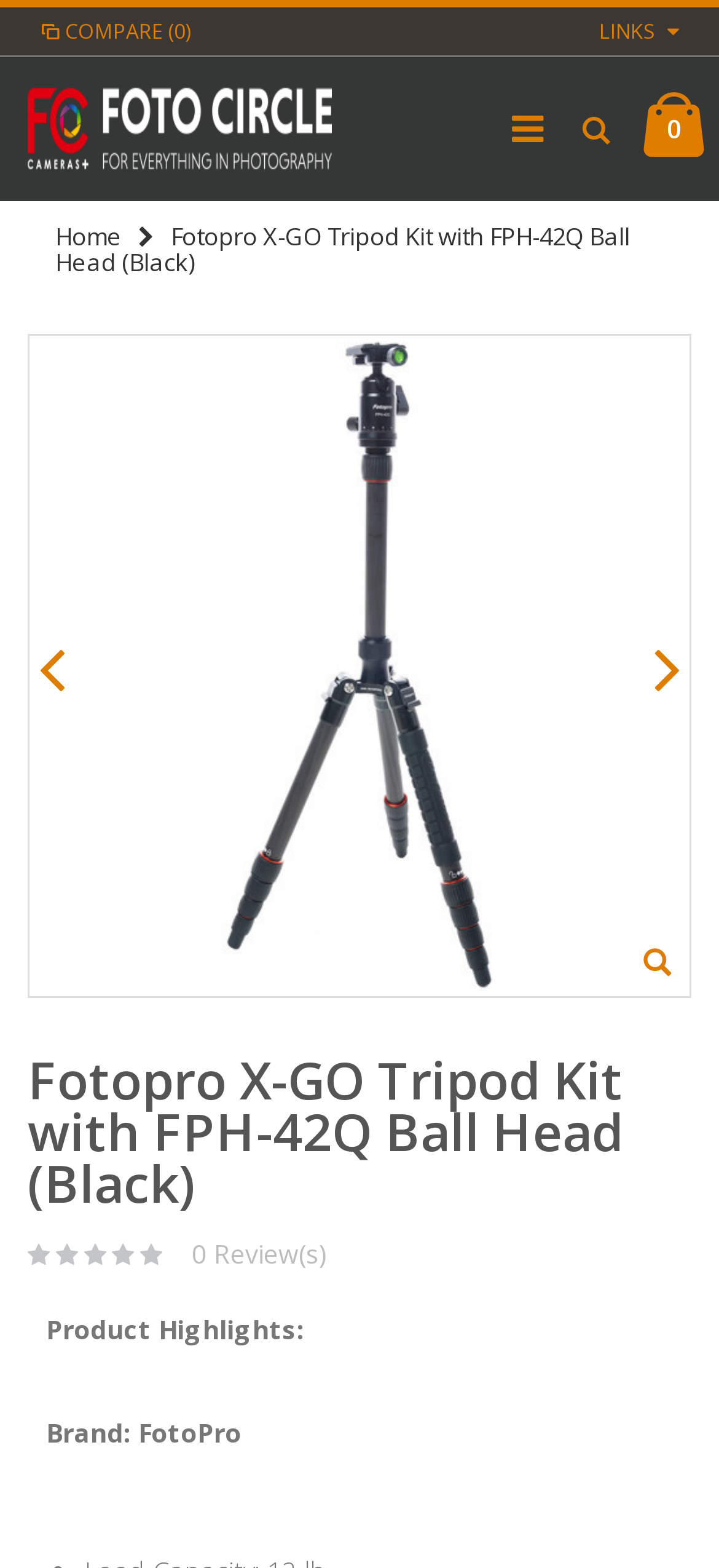Using the element description provided, determine the bounding box coordinates in the format (top-left x, top-left y, bottom-right x, bottom-right y). Ensure that all values are floating point numbers between 0 and 1. Element description: title="Menu"

[0.712, 0.066, 0.755, 0.098]